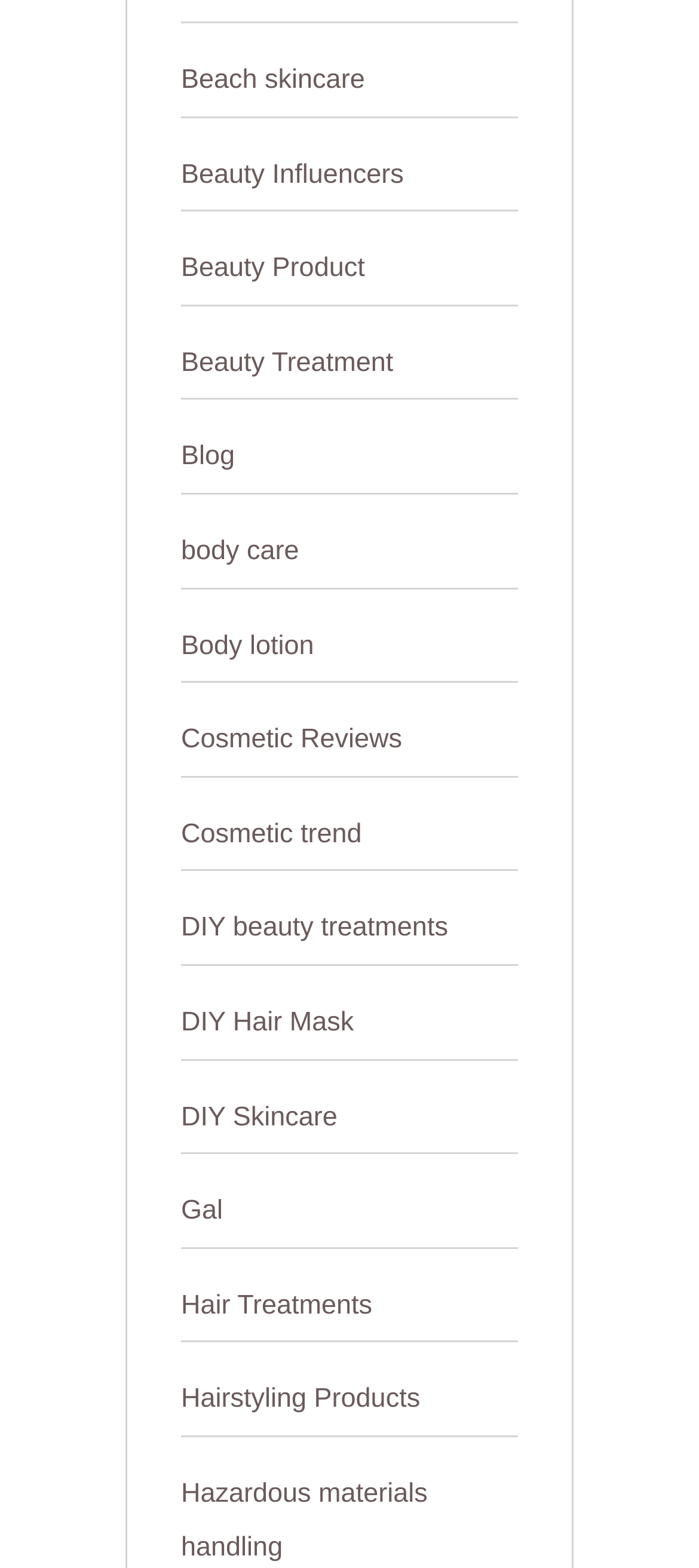How many links are related to beauty on the webpage? Please answer the question using a single word or phrase based on the image.

5